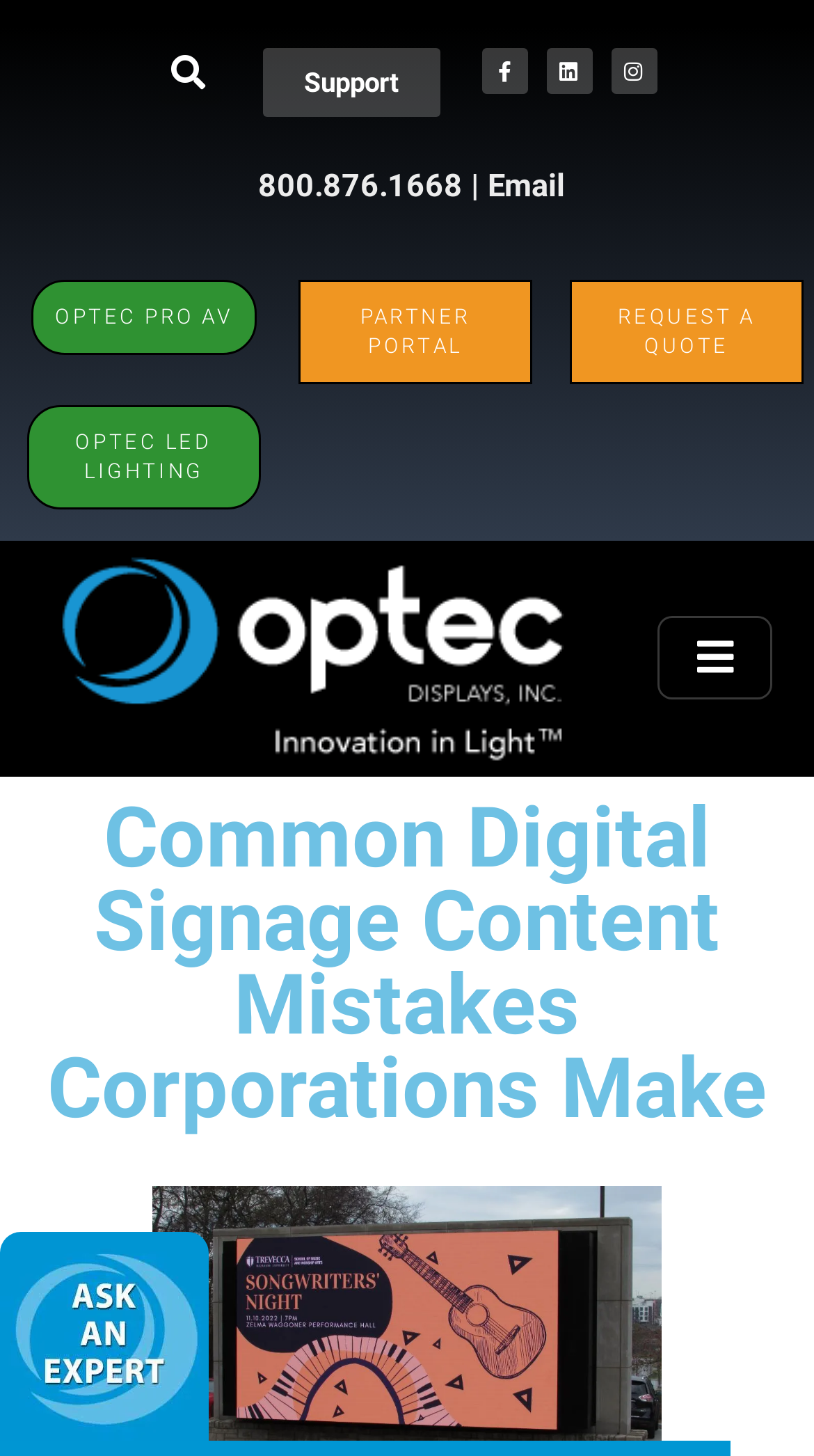What is the company name mentioned on the webpage?
Use the information from the screenshot to give a comprehensive response to the question.

I found the company name by looking at the link element with the text 'OPTEC PRO AV' which is located at the top of the webpage, near the partner portal link.